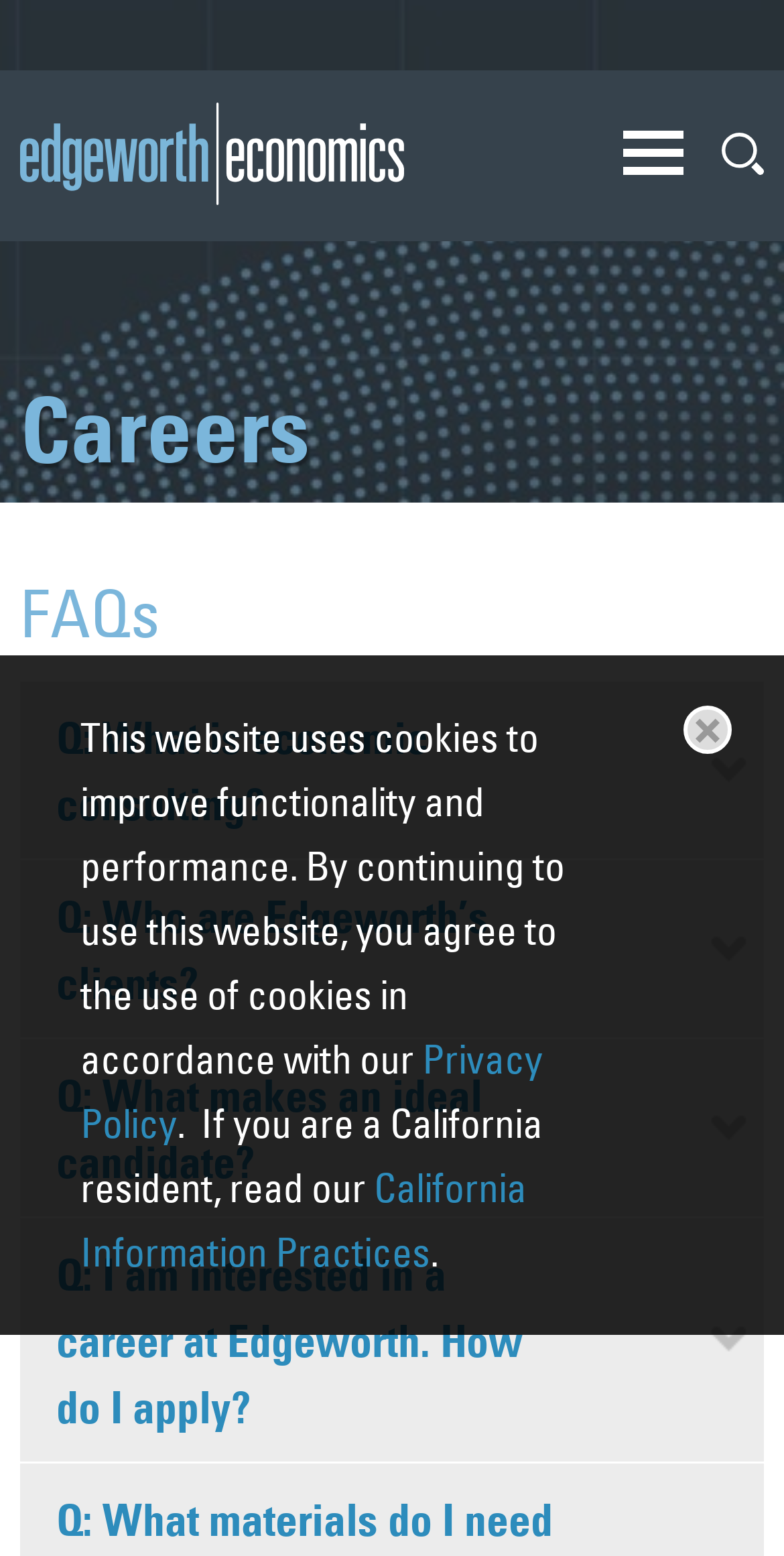What is the last FAQ about?
Carefully examine the image and provide a detailed answer to the question.

The last FAQ is about 'I am interested in a career at Edgeworth. How do I apply?', which is indicated by the heading 'Q: I am interested in a career at Edgeworth. How do I apply?' and the corresponding button to reveal the answer.